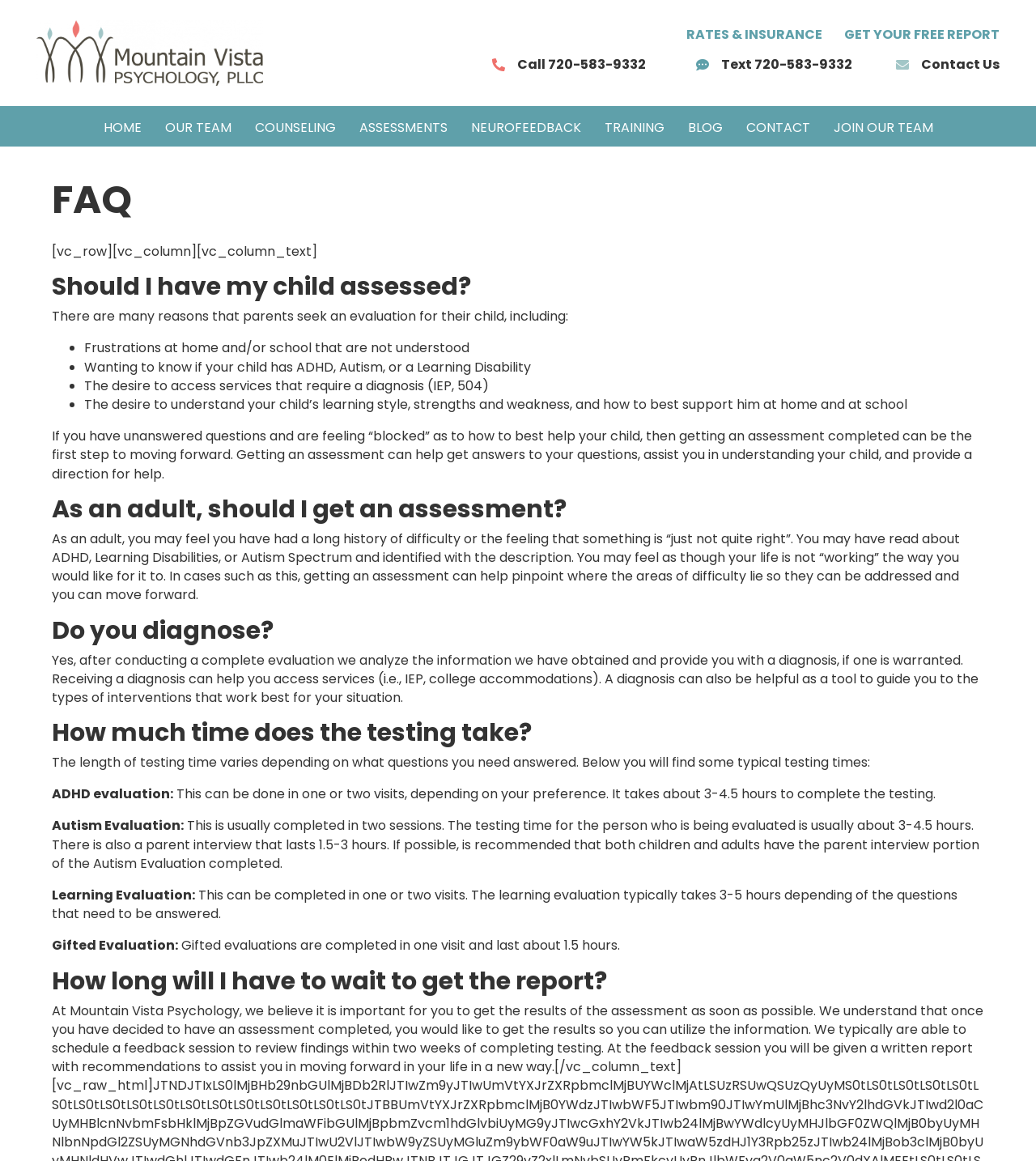Describe all the key features of the webpage in detail.

This webpage is about Mountain Vista Psychology, a psychology practice that offers assessments and counseling services. At the top of the page, there is a logo of Mountain Vista Psychology, followed by a navigation menu with links to various sections of the website, including "HOME", "OUR TEAM", "COUNSELING", "ASSESSMENTS", and "CONTACT". 

Below the navigation menu, there is a section with three links: "RATES & INSURANCE", "GET YOUR FREE REPORT", and a blank space. Next to this section, there are three links to contact the practice: "Call 720-583-9332", "Text 720-583-9332", and "Contact Us".

The main content of the page is divided into sections with headings, including "FAQ", "Should I have my child assessed?", "As an adult, should I get an assessment?", "Do you diagnose?", "How much time does the testing take?", and "How long will I have to wait to get the report?". 

In the "Should I have my child assessed?" section, there is a list of reasons why parents may seek an evaluation for their child, including frustrations at home and/or school, wanting to know if their child has ADHD, Autism, or a Learning Disability, and the desire to access services that require a diagnosis. 

In the "As an adult, should I get an assessment?" section, the text explains that getting an assessment can help adults identify areas of difficulty and provide a direction for help. 

The "Do you diagnose?" section answers the question affirmatively, stating that the practice provides a diagnosis after conducting a complete evaluation. 

The "How much time does the testing take?" section explains that the length of testing time varies depending on the type of evaluation, with ADHD evaluations taking around 3-4.5 hours, Autism evaluations taking around 3-4.5 hours plus a 1.5-3 hour parent interview, Learning evaluations taking around 3-5 hours, and Gifted evaluations taking around 1.5 hours. 

Finally, the "How long will I have to wait to get the report?" section answers this question, but the specific time frame is not provided in the accessibility tree.